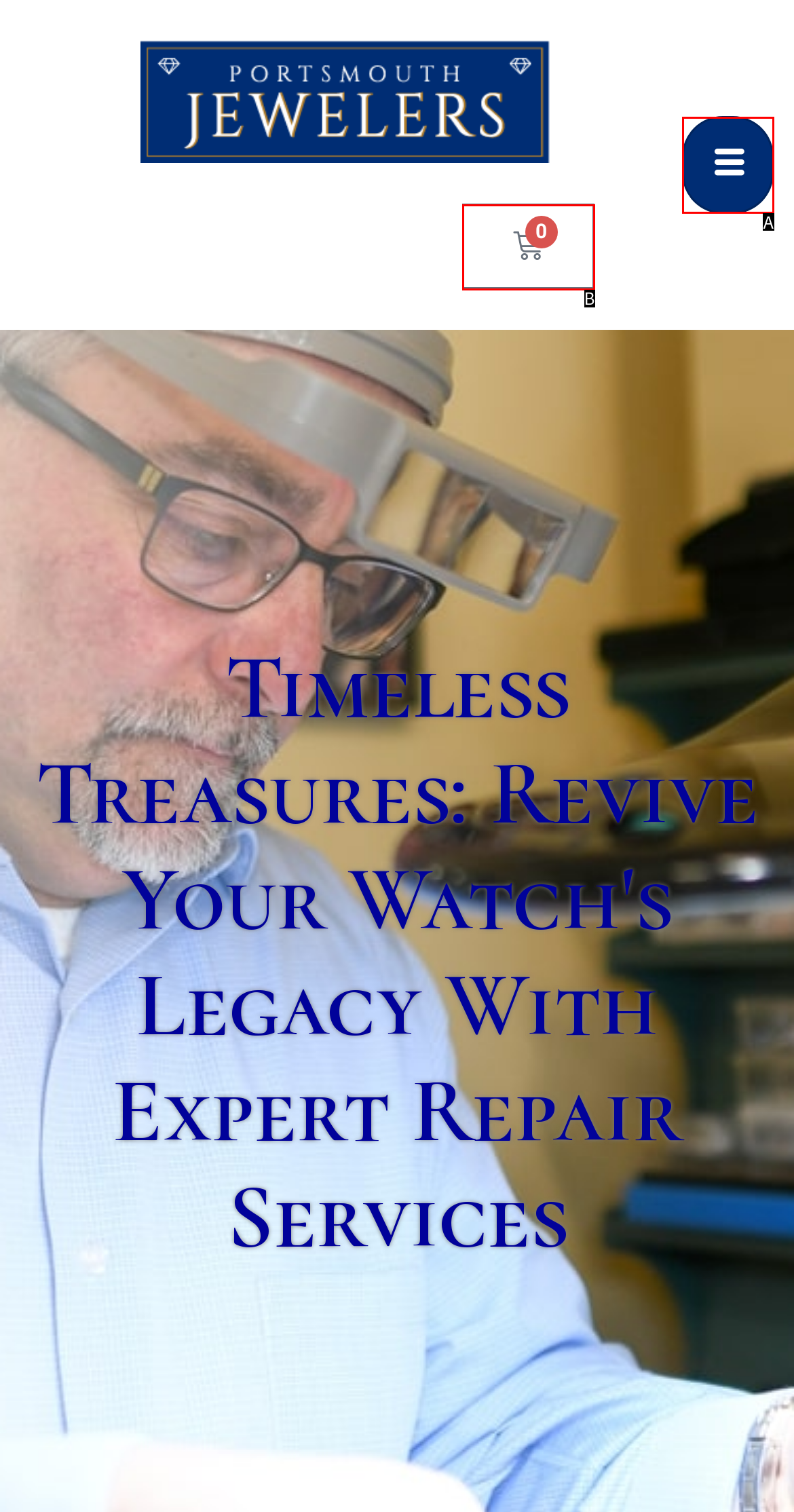Refer to the element description: $0.00 0 Cart and identify the matching HTML element. State your answer with the appropriate letter.

B